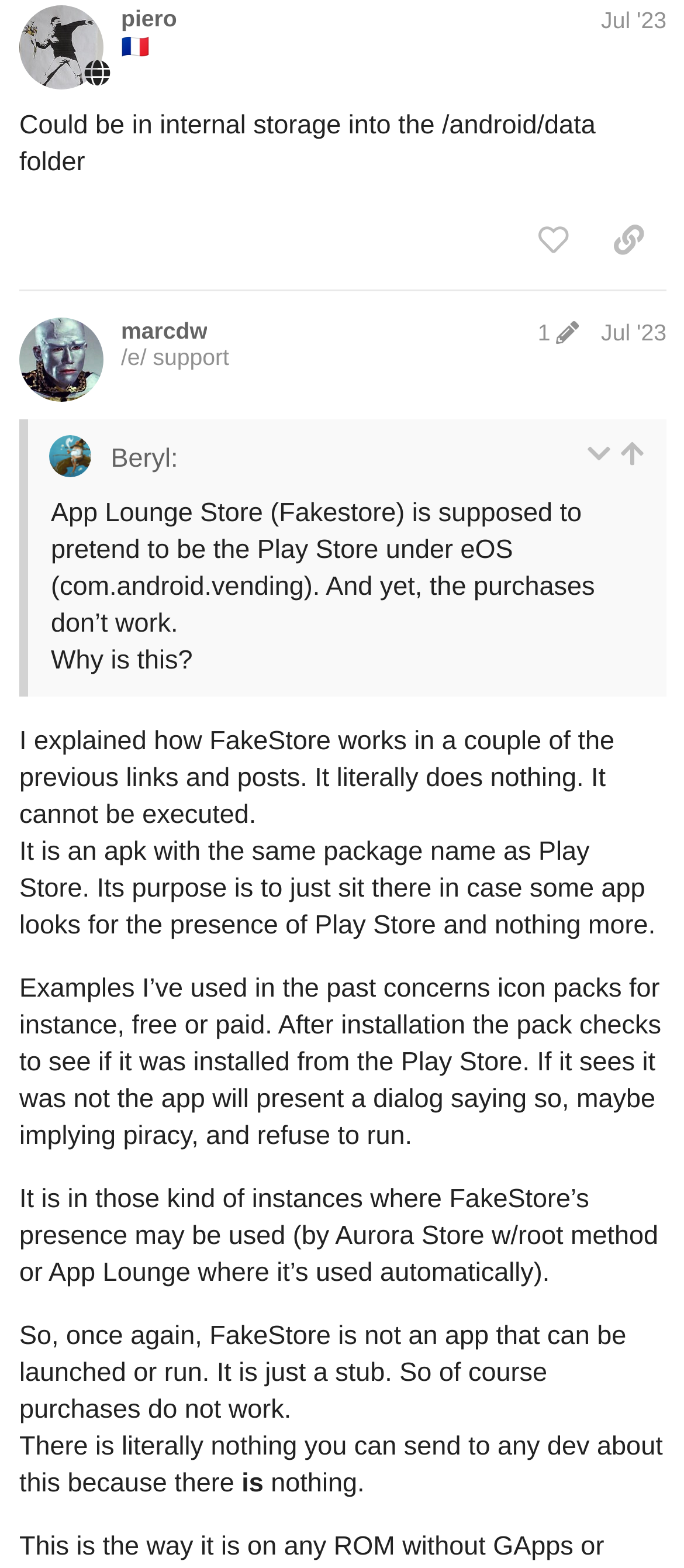What is the name of the person quoted in the post?
Look at the webpage screenshot and answer the question with a detailed explanation.

The name of the person quoted in the post is 'Beryl' which is mentioned at the beginning of the quoted text as 'Beryl:'.